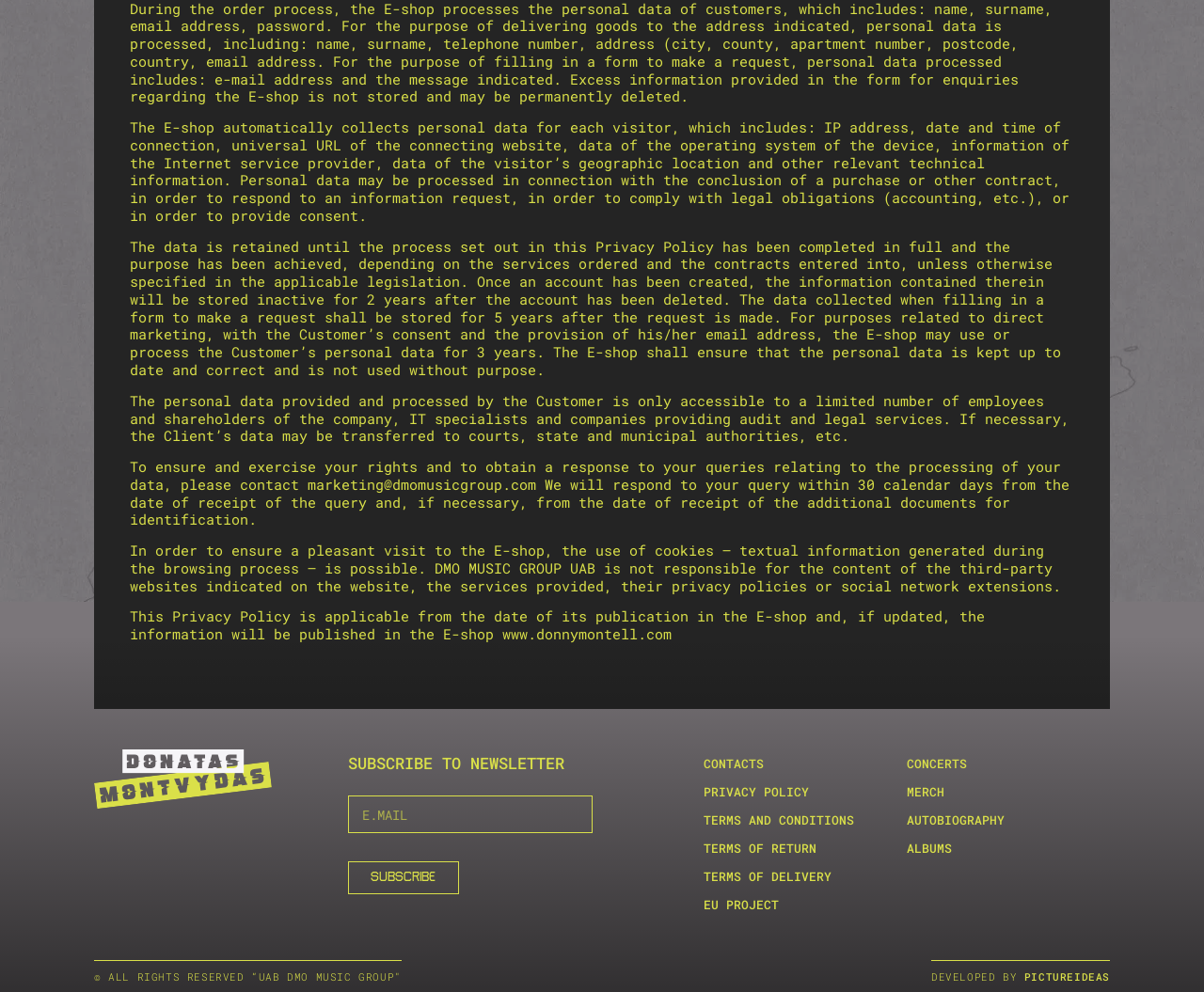Based on the element description, predict the bounding box coordinates (top-left x, top-left y, bottom-right x, bottom-right y) for the UI element in the screenshot: name="form_fields[email]" placeholder="E.mail"

[0.289, 0.802, 0.492, 0.84]